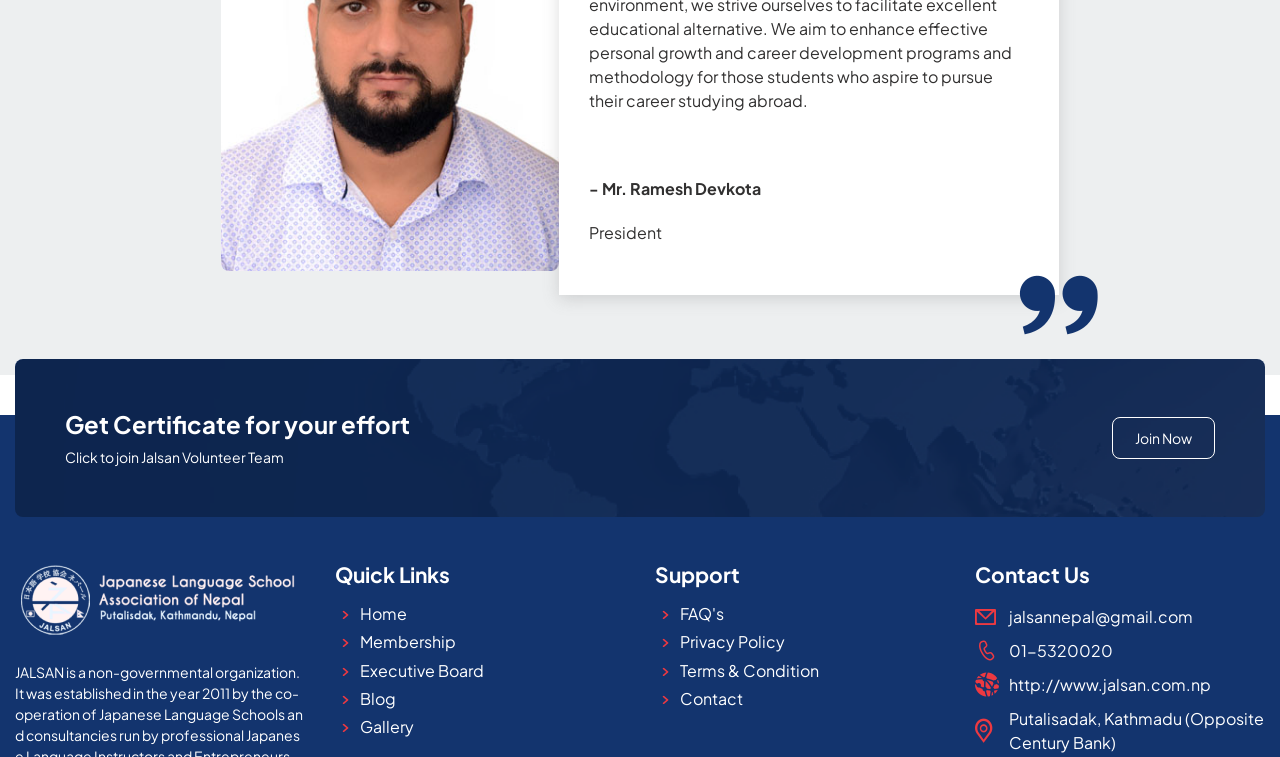What is the email address to contact?
Analyze the image and deliver a detailed answer to the question.

The email address is provided in the 'Contact Us' section, where it says 'jalsannepal@gmail.com'.